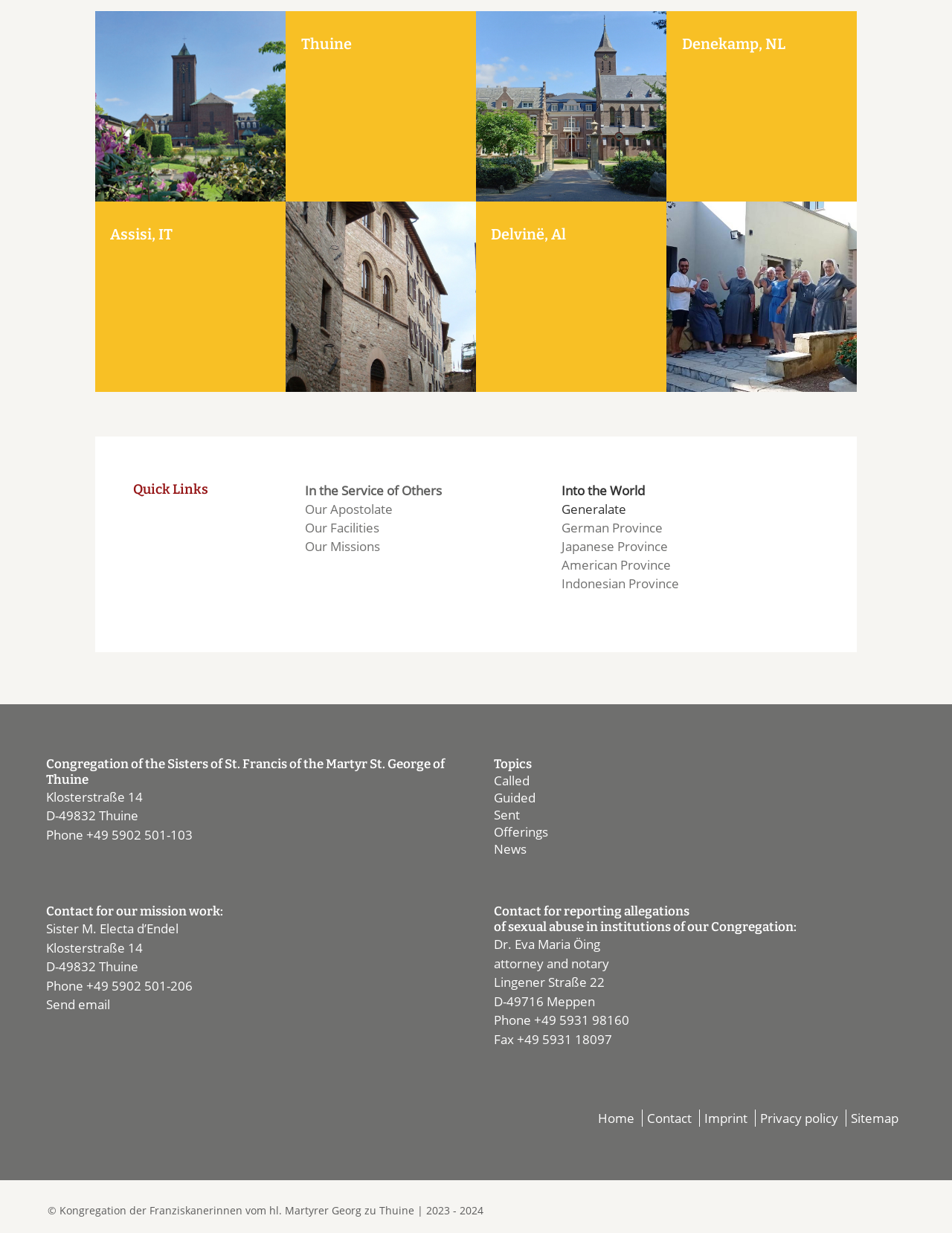Answer the following query with a single word or phrase:
What is the phone number of the contact for mission work?

+49 5902 501-206